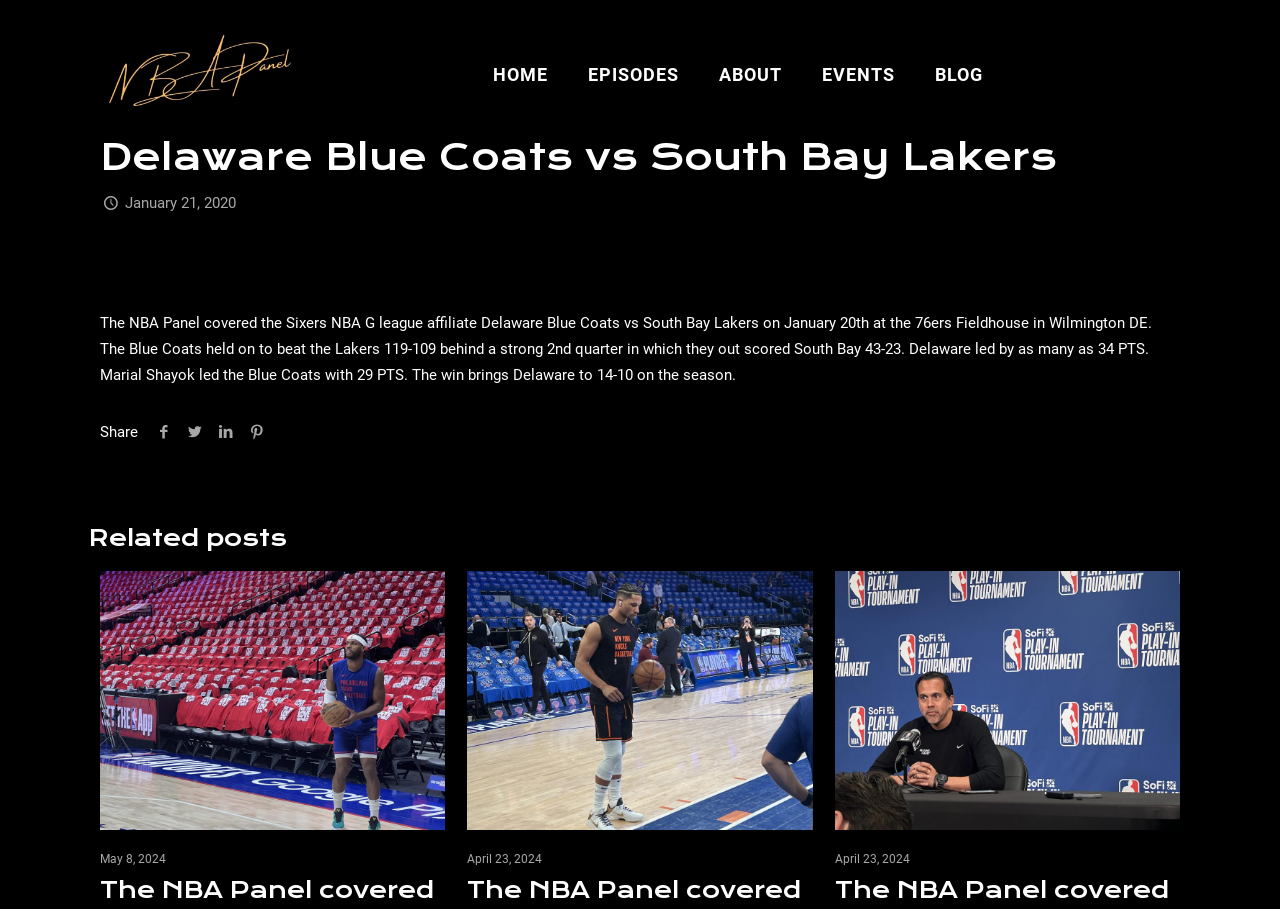Bounding box coordinates should be in the format (top-left x, top-left y, bottom-right x, bottom-right y) and all values should be floating point numbers between 0 and 1. Determine the bounding box coordinate for the UI element described as: Blog

[0.715, 0.0, 0.783, 0.165]